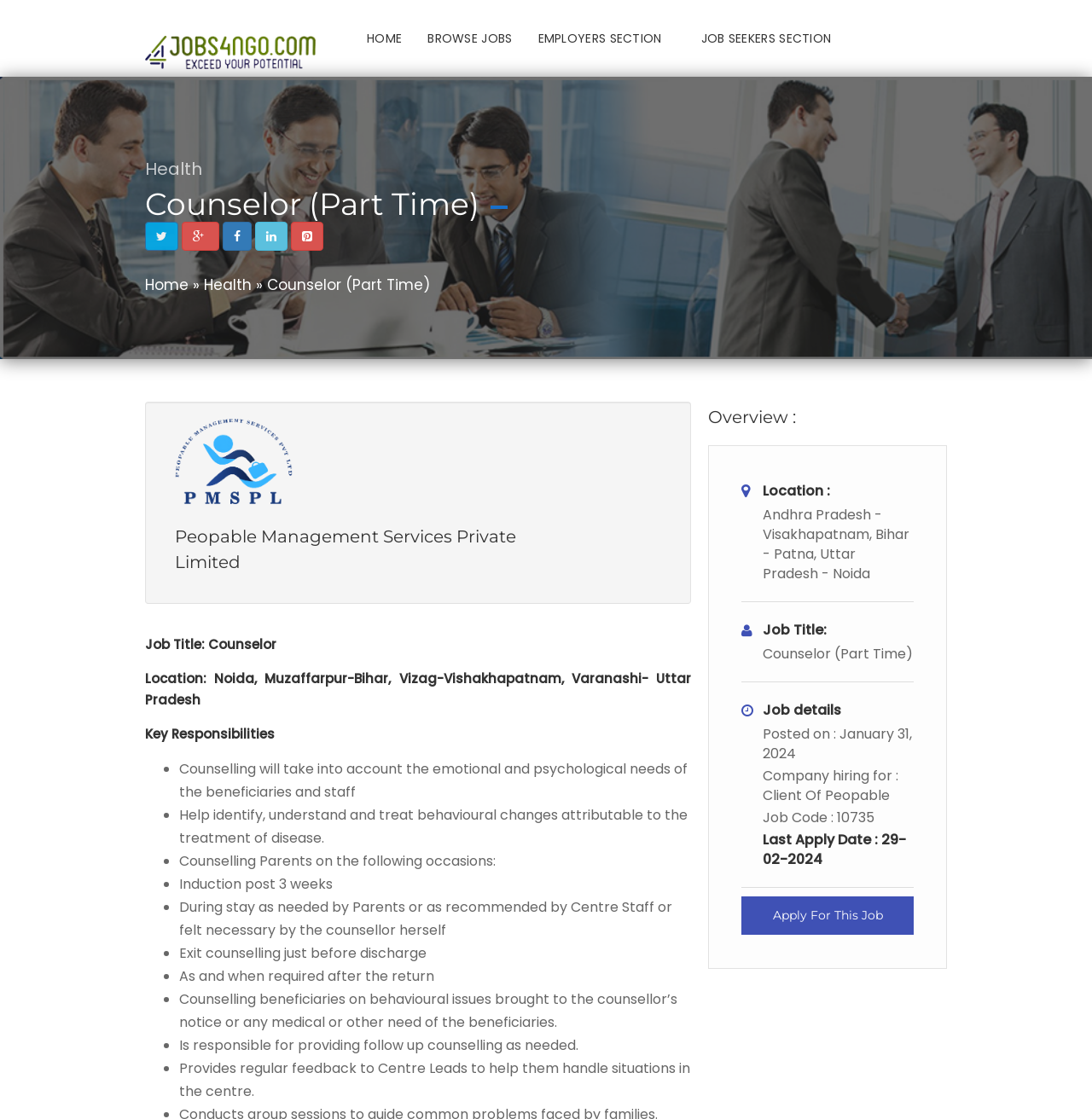Determine the bounding box coordinates of the area to click in order to meet this instruction: "Apply for this job".

[0.679, 0.801, 0.837, 0.835]